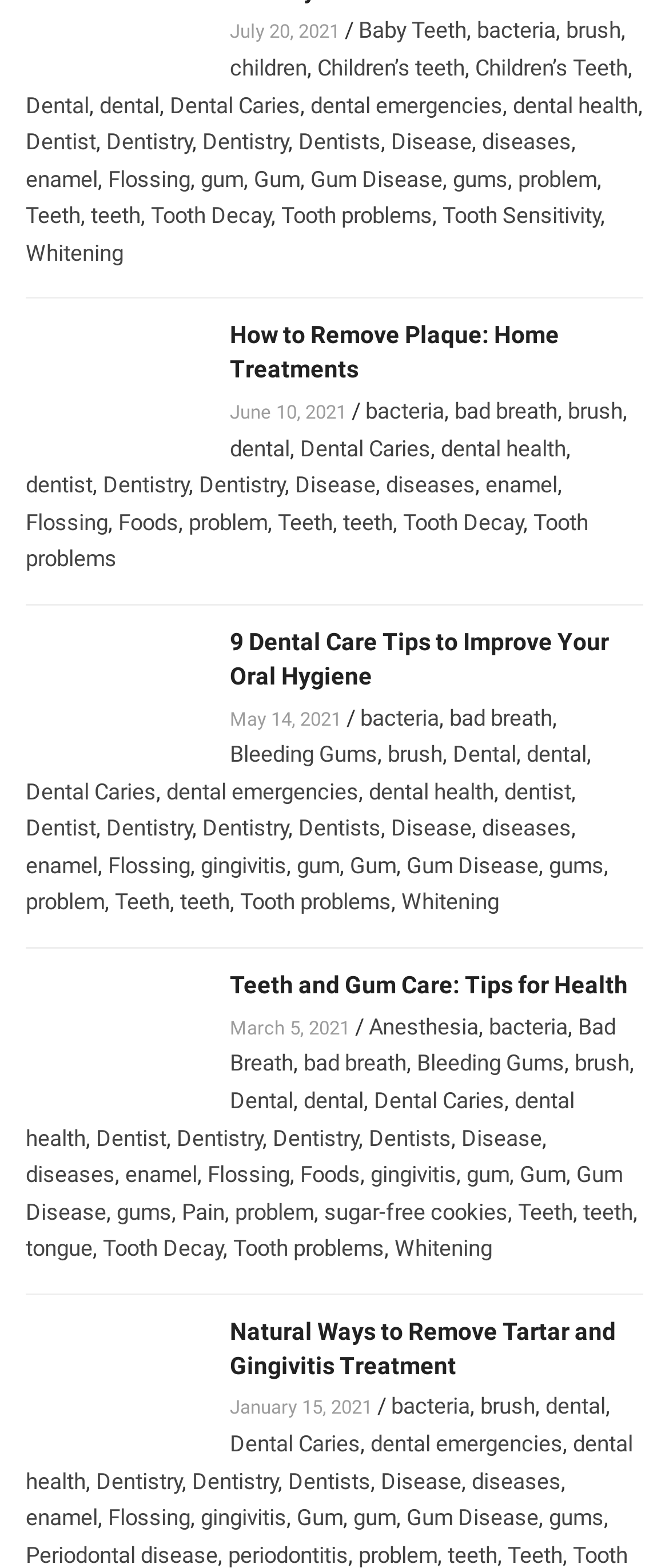Using details from the image, please answer the following question comprehensively:
What is the topic of the second article?

I inferred the topic by analyzing the links and text surrounding the second heading element, which mentions 'Dental Care Tips'.